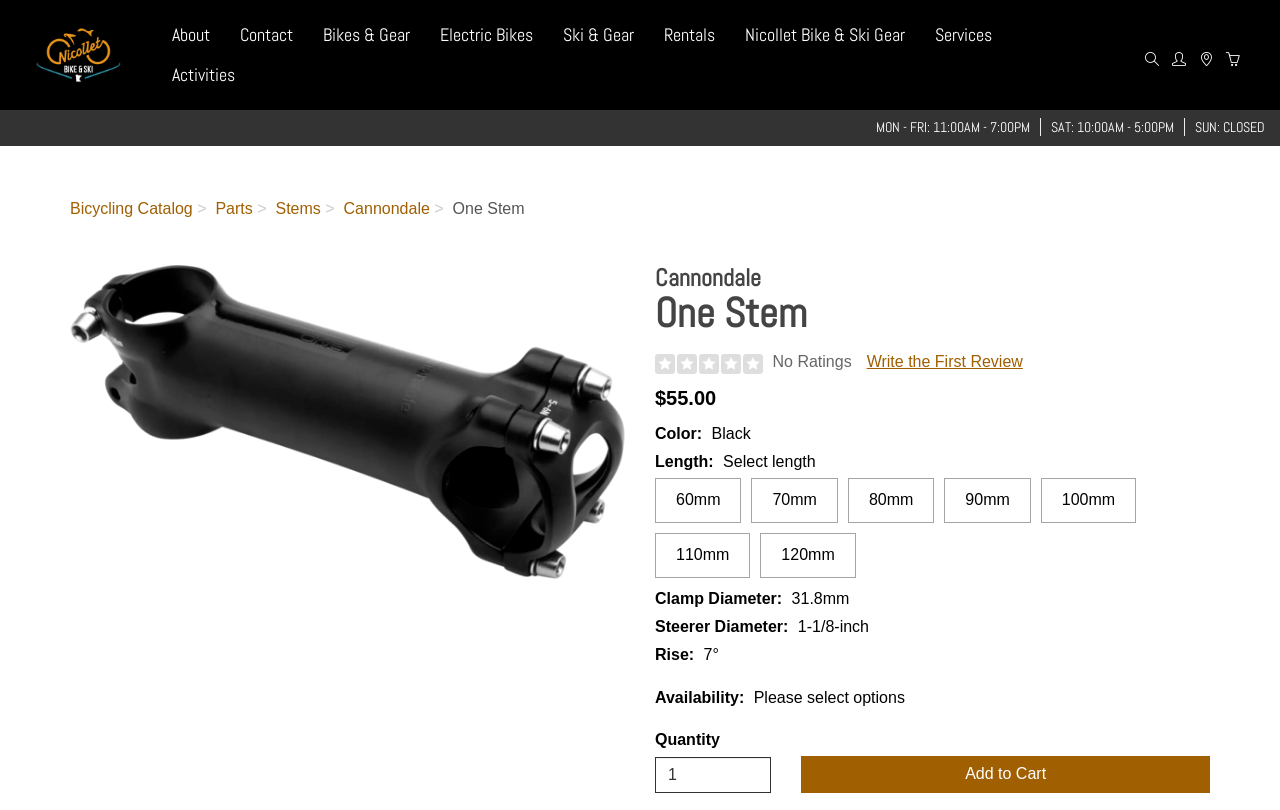Find the bounding box coordinates of the clickable region needed to perform the following instruction: "Add to Cart". The coordinates should be provided as four float numbers between 0 and 1, i.e., [left, top, right, bottom].

[0.626, 0.934, 0.945, 0.979]